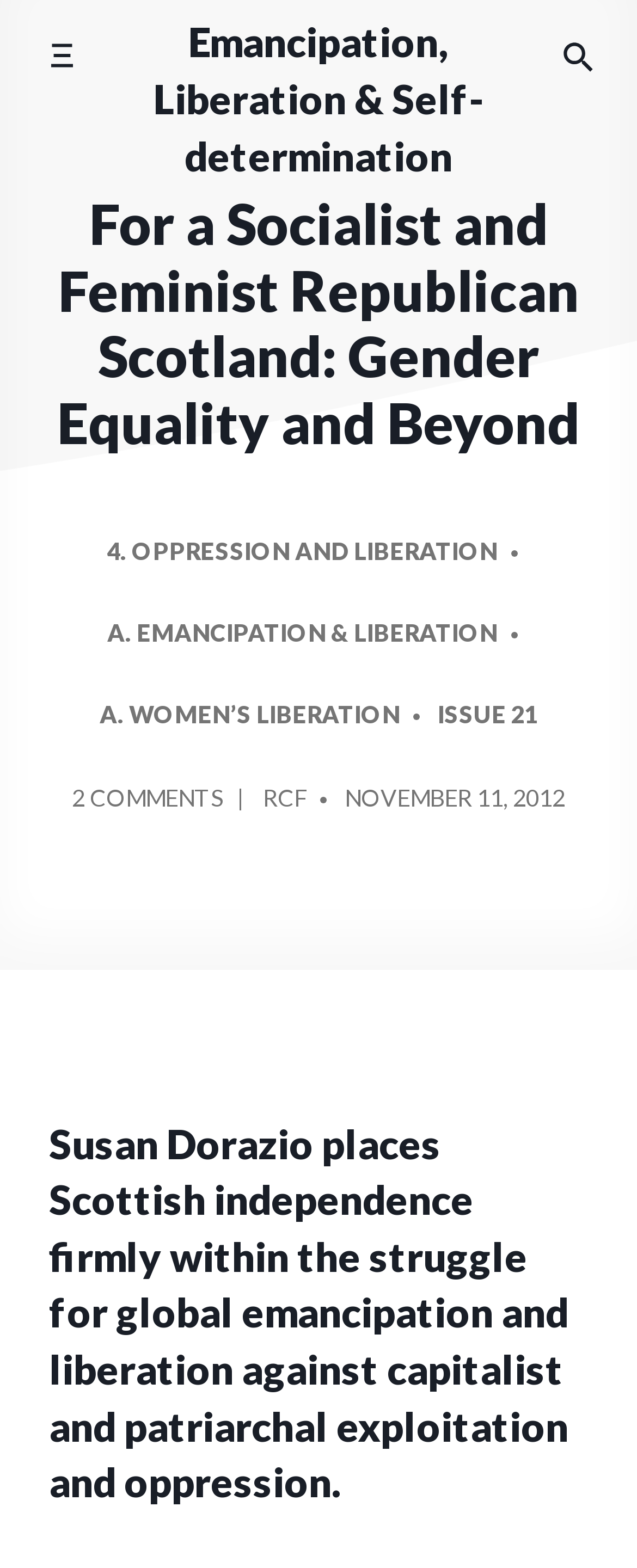What is the author of the post?
Ensure your answer is thorough and detailed.

The author of the post is mentioned in the text 'Susan Dorazio places Scottish independence firmly within the struggle for global emancipation and liberation against capitalist and patriarchal exploitation and oppression.' which is a heading on the webpage.